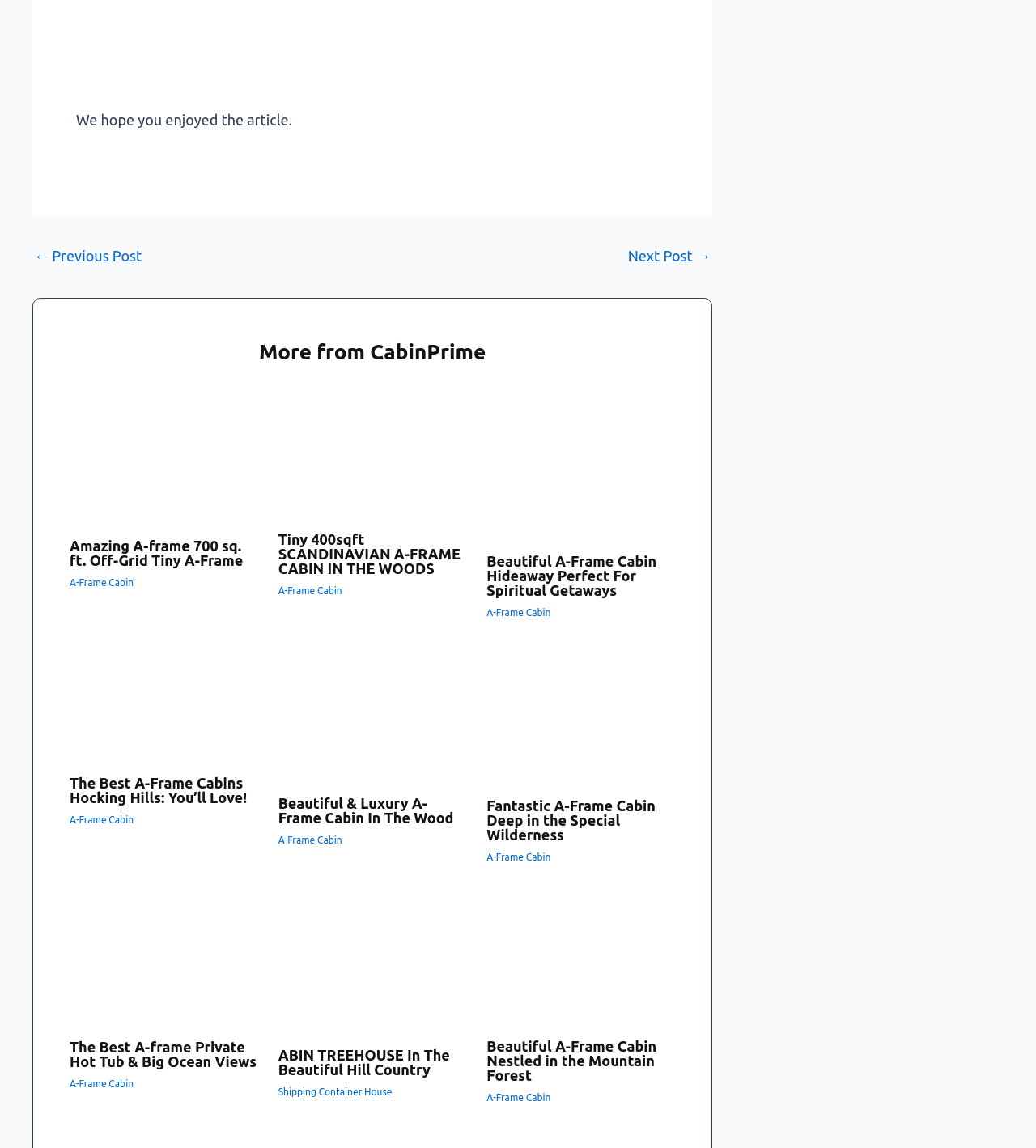Locate the bounding box coordinates of the item that should be clicked to fulfill the instruction: "View the 'Beautiful A-Frame Cabin Hideaway Perfect For Spiritual Getaways' article".

[0.47, 0.4, 0.652, 0.414]